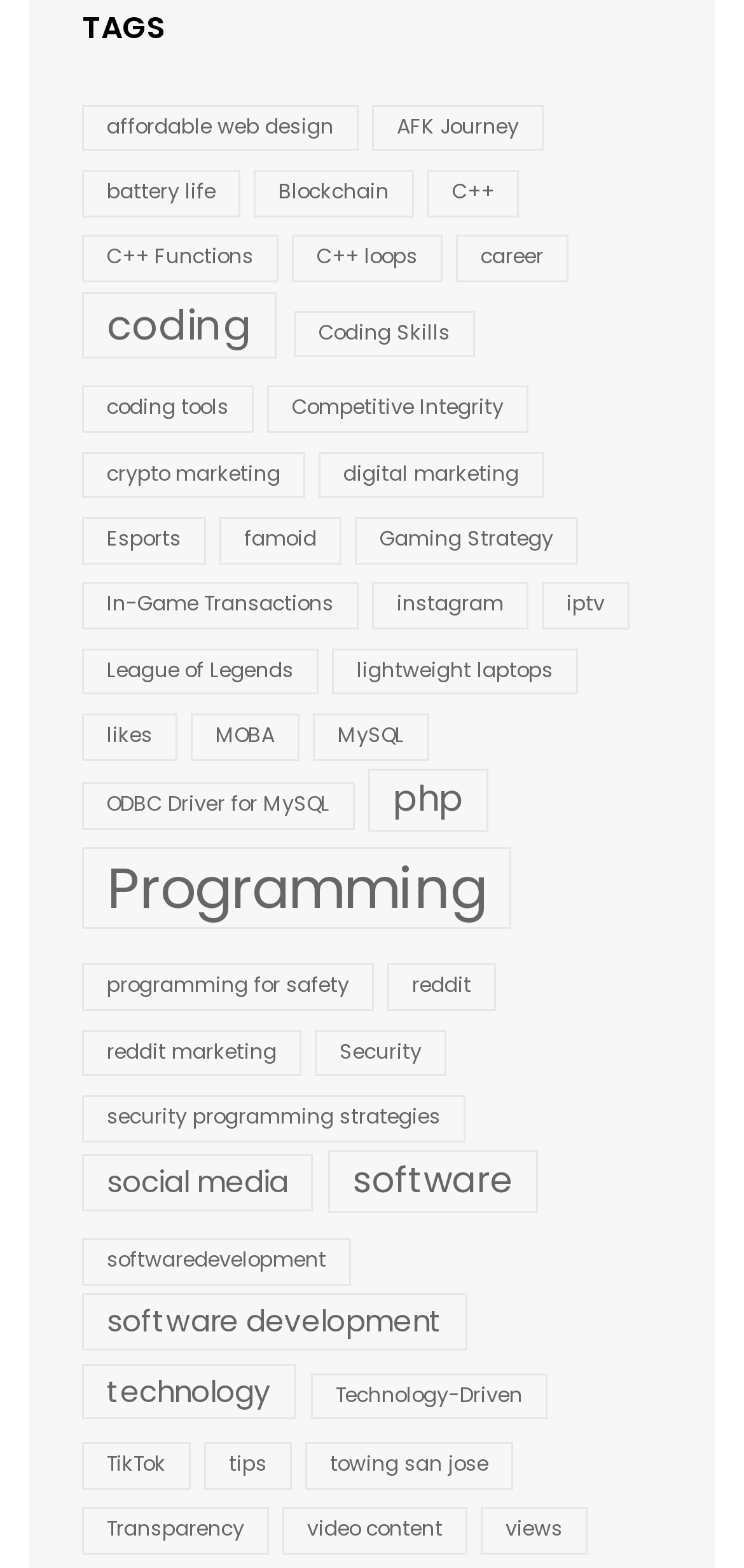Use a single word or phrase to respond to the question:
What is the category of 'affordable web design'?

TAGS